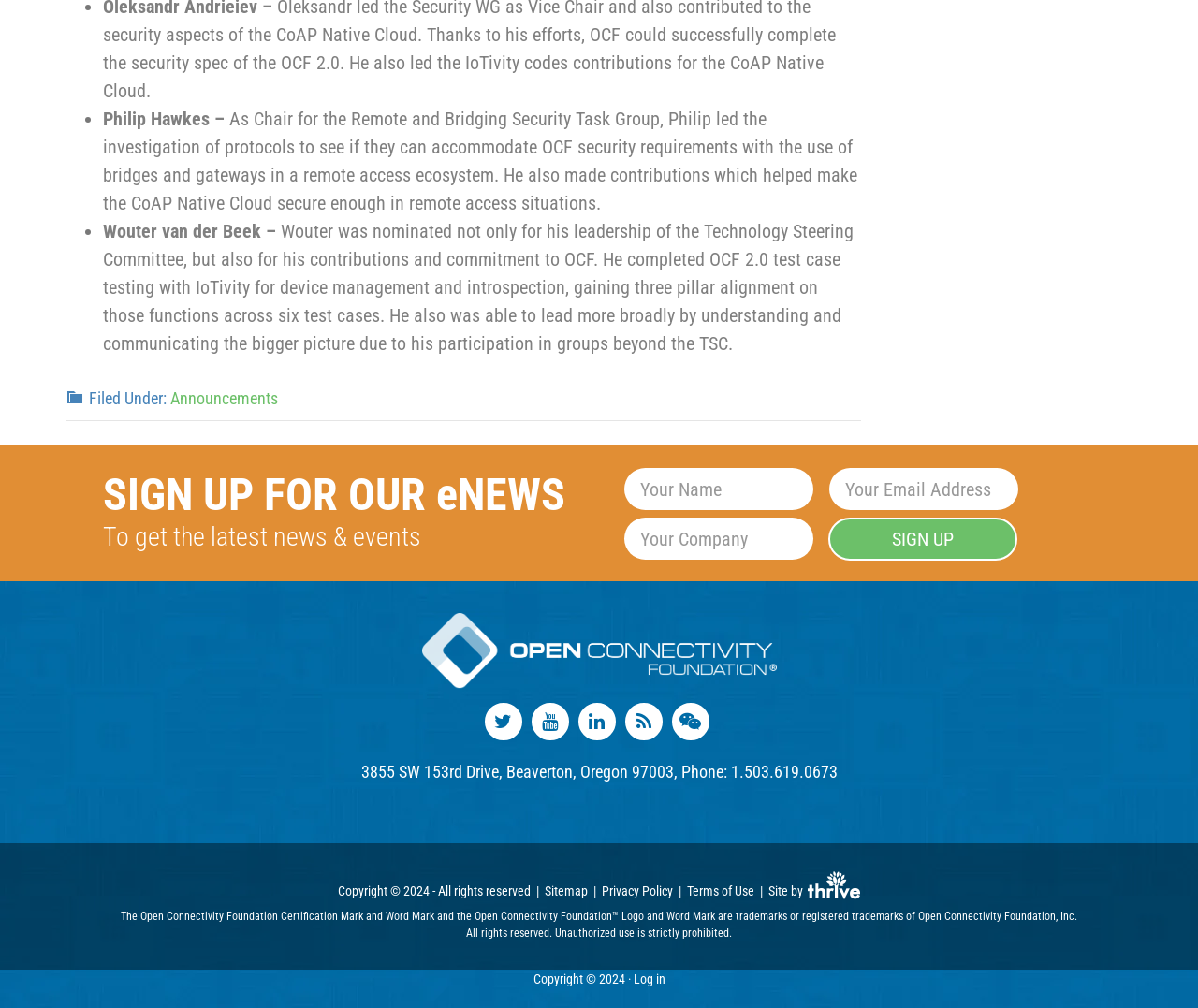Determine the bounding box coordinates for the area that should be clicked to carry out the following instruction: "Click the 'Log in' link".

[0.529, 0.964, 0.555, 0.978]